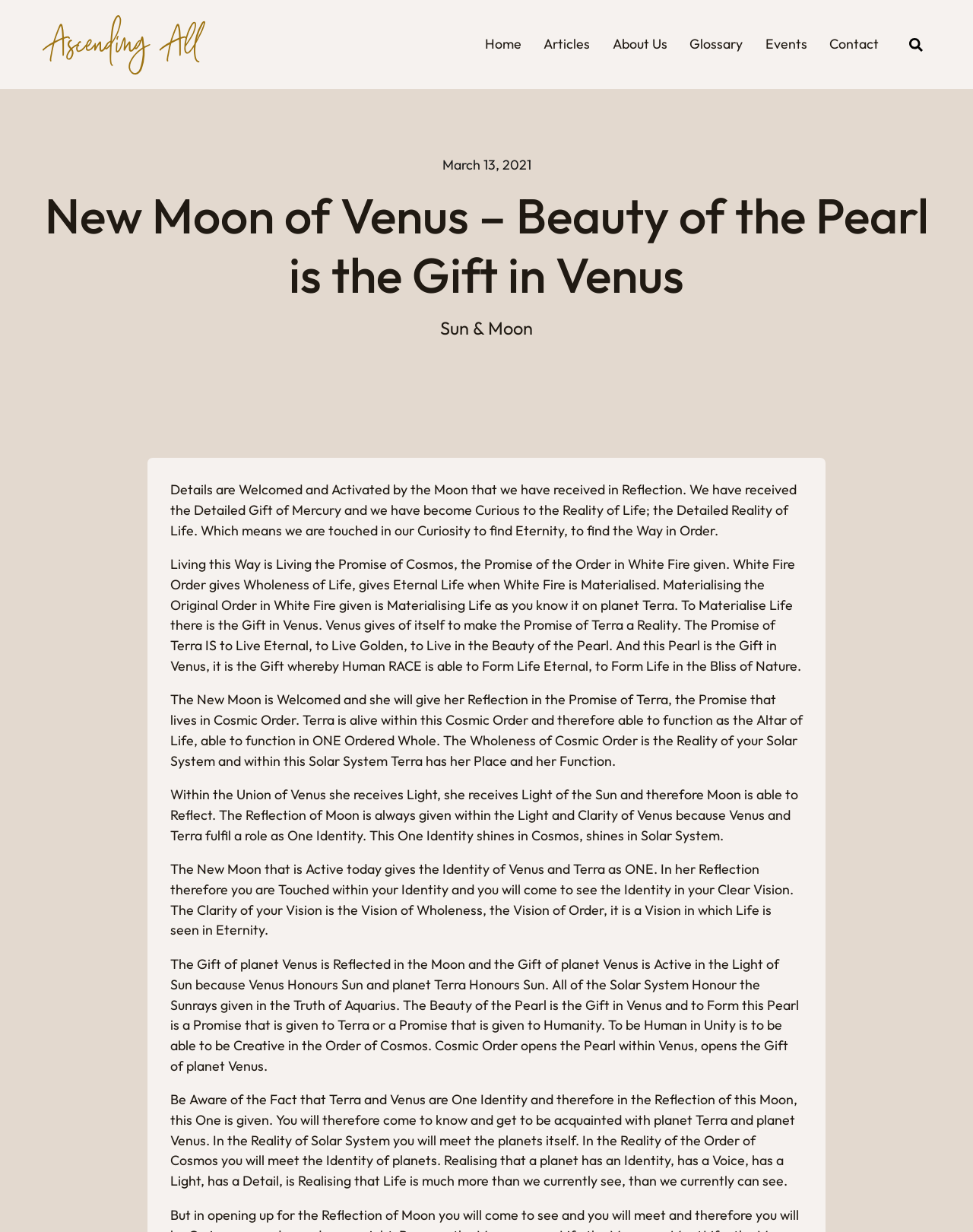Bounding box coordinates are to be given in the format (top-left x, top-left y, bottom-right x, bottom-right y). All values must be floating point numbers between 0 and 1. Provide the bounding box coordinate for the UI element described as: Articles

[0.559, 0.028, 0.606, 0.044]